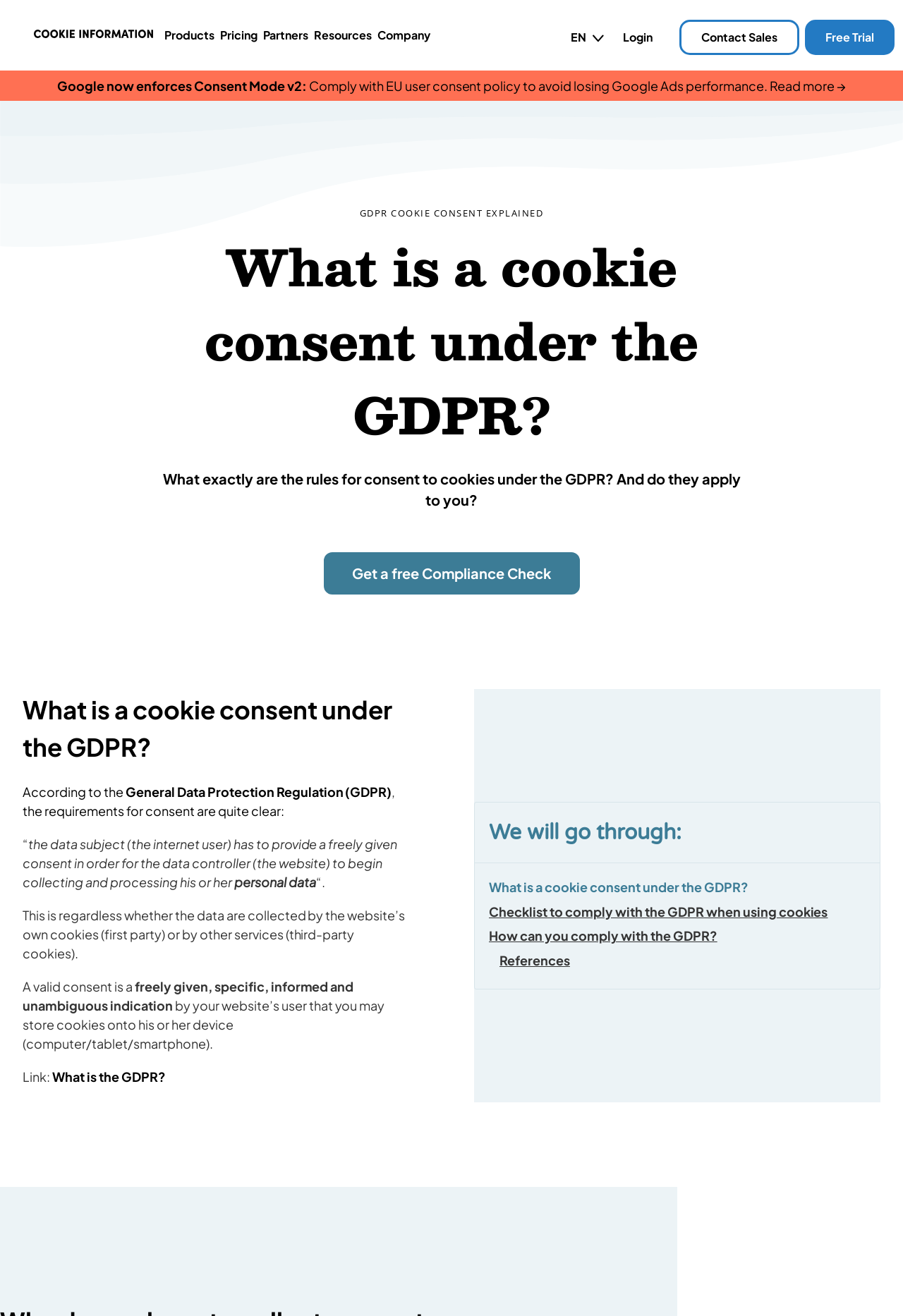Find the bounding box coordinates for the UI element that matches this description: "alt="cookie information logo"".

[0.038, 0.017, 0.169, 0.032]